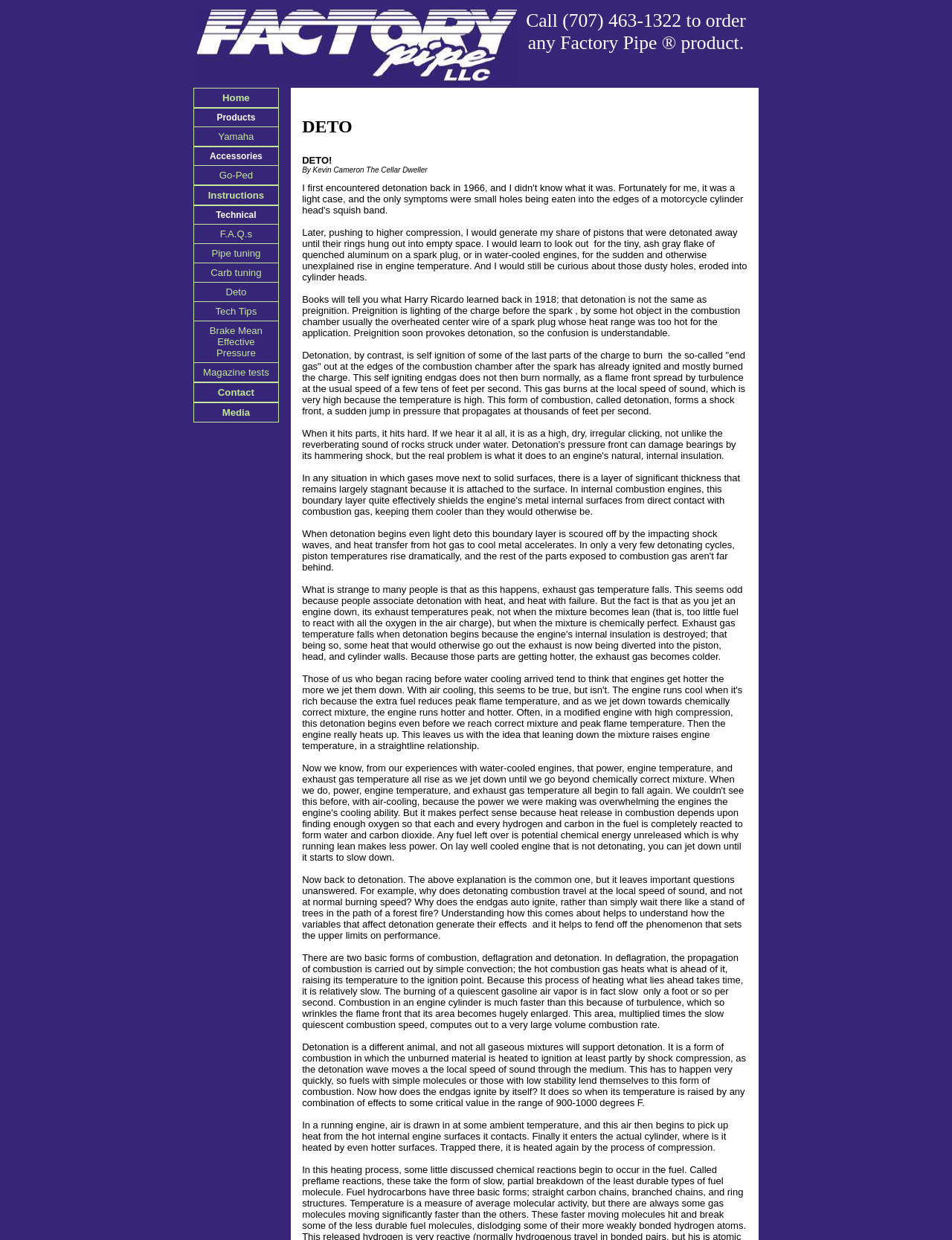What is the name of the company or product being discussed on the webpage?
Refer to the screenshot and answer in one word or phrase.

Factory Pipe